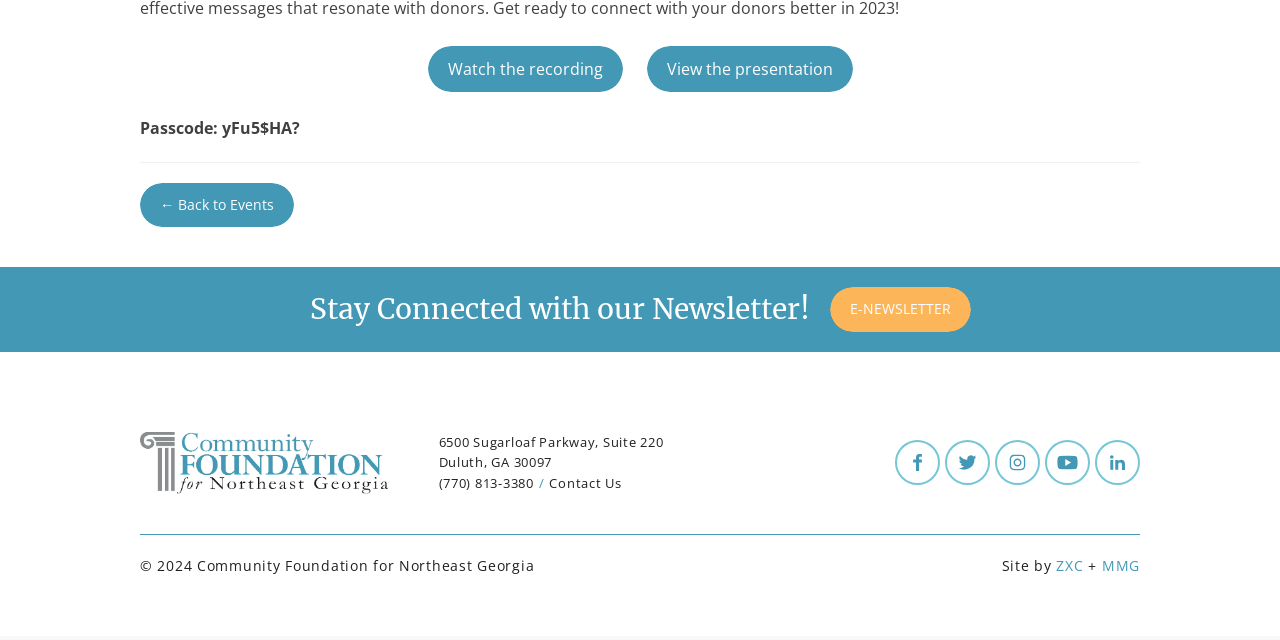Find the bounding box coordinates corresponding to the UI element with the description: "← Back to Events". The coordinates should be formatted as [left, top, right, bottom], with values as floats between 0 and 1.

[0.109, 0.286, 0.23, 0.355]